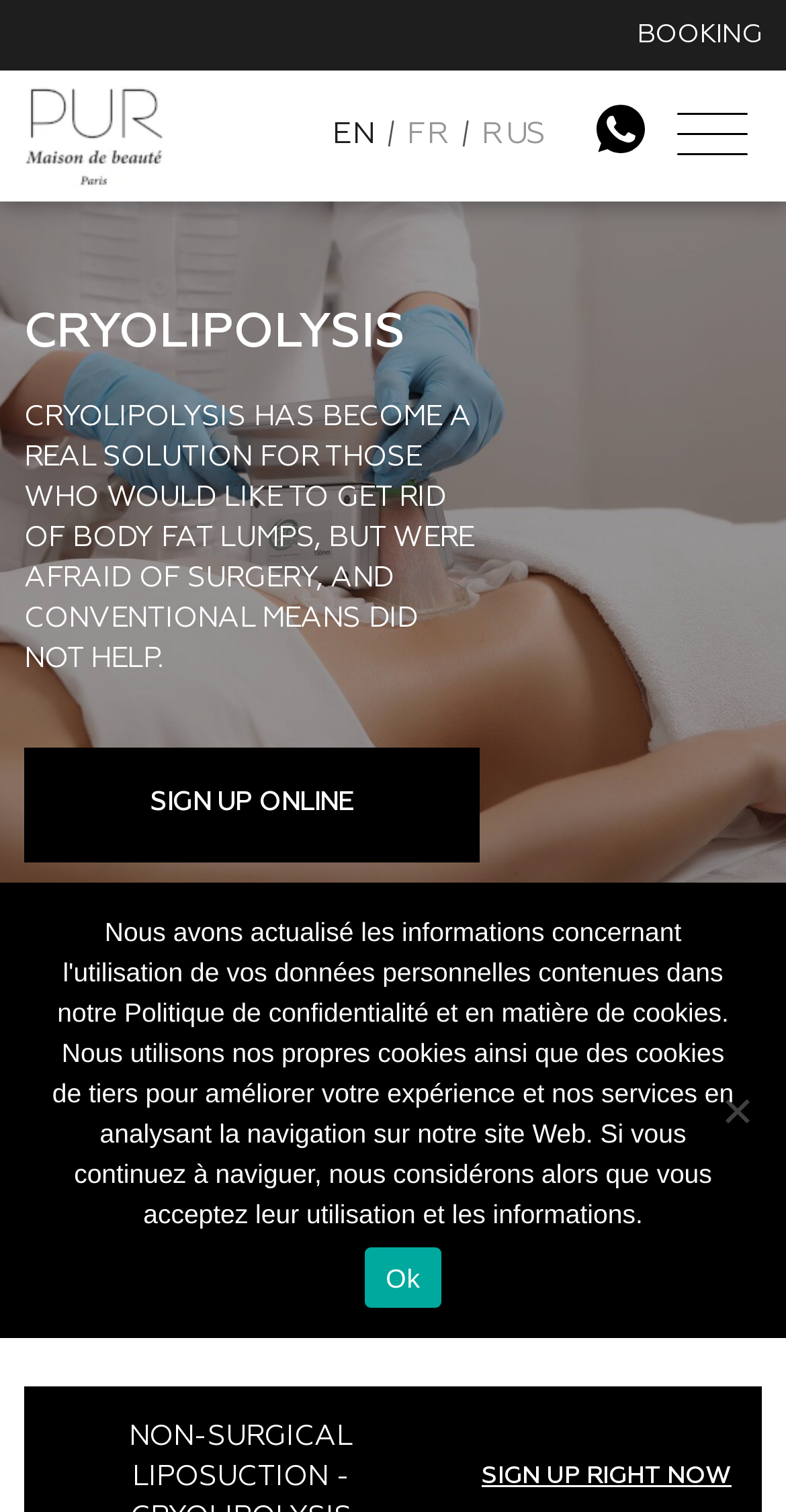Using the webpage screenshot, locate the HTML element that fits the following description and provide its bounding box: "Sign up online".

[0.031, 0.494, 0.611, 0.57]